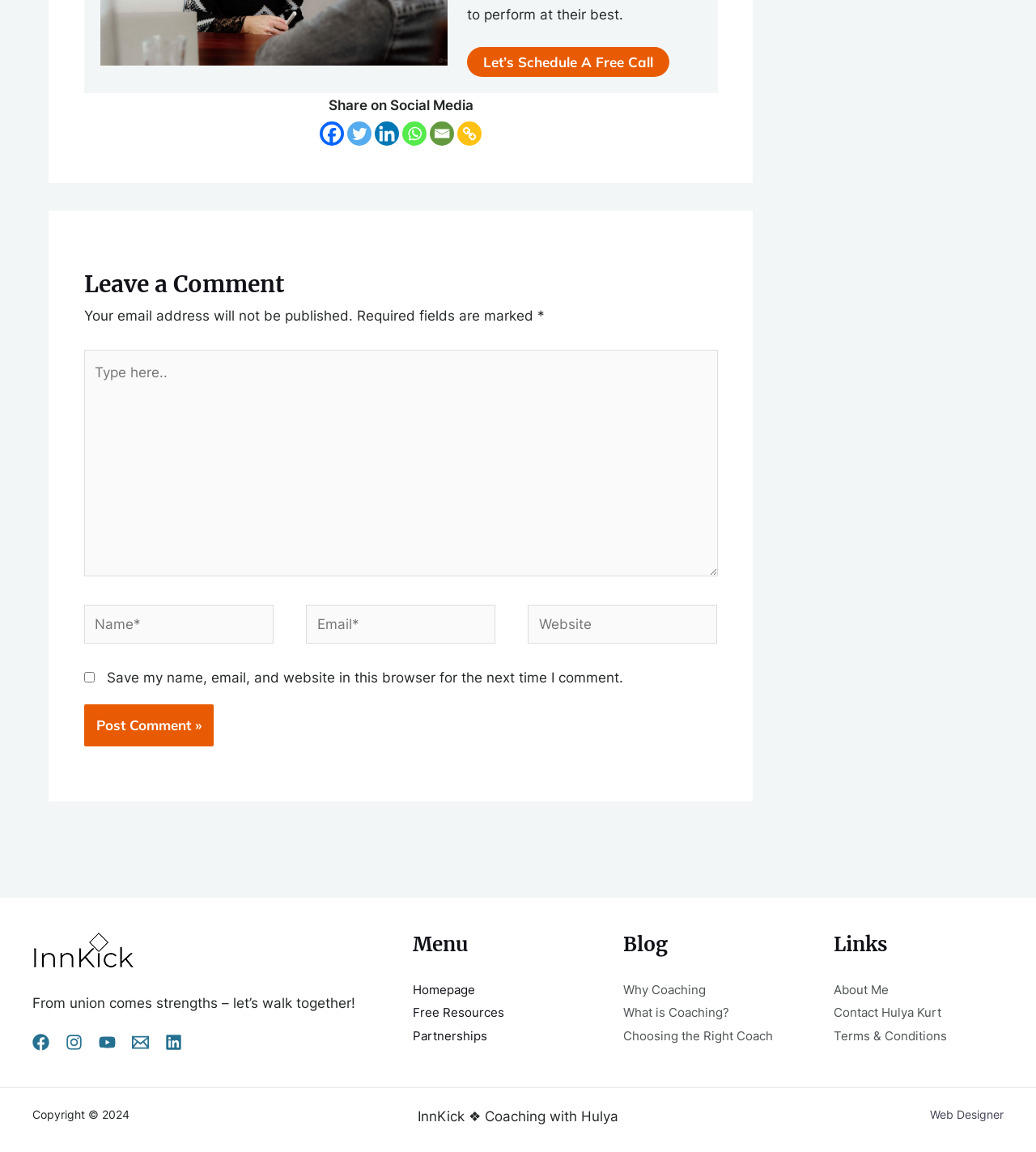How many social media links are in the footer? Please answer the question using a single word or phrase based on the image.

6